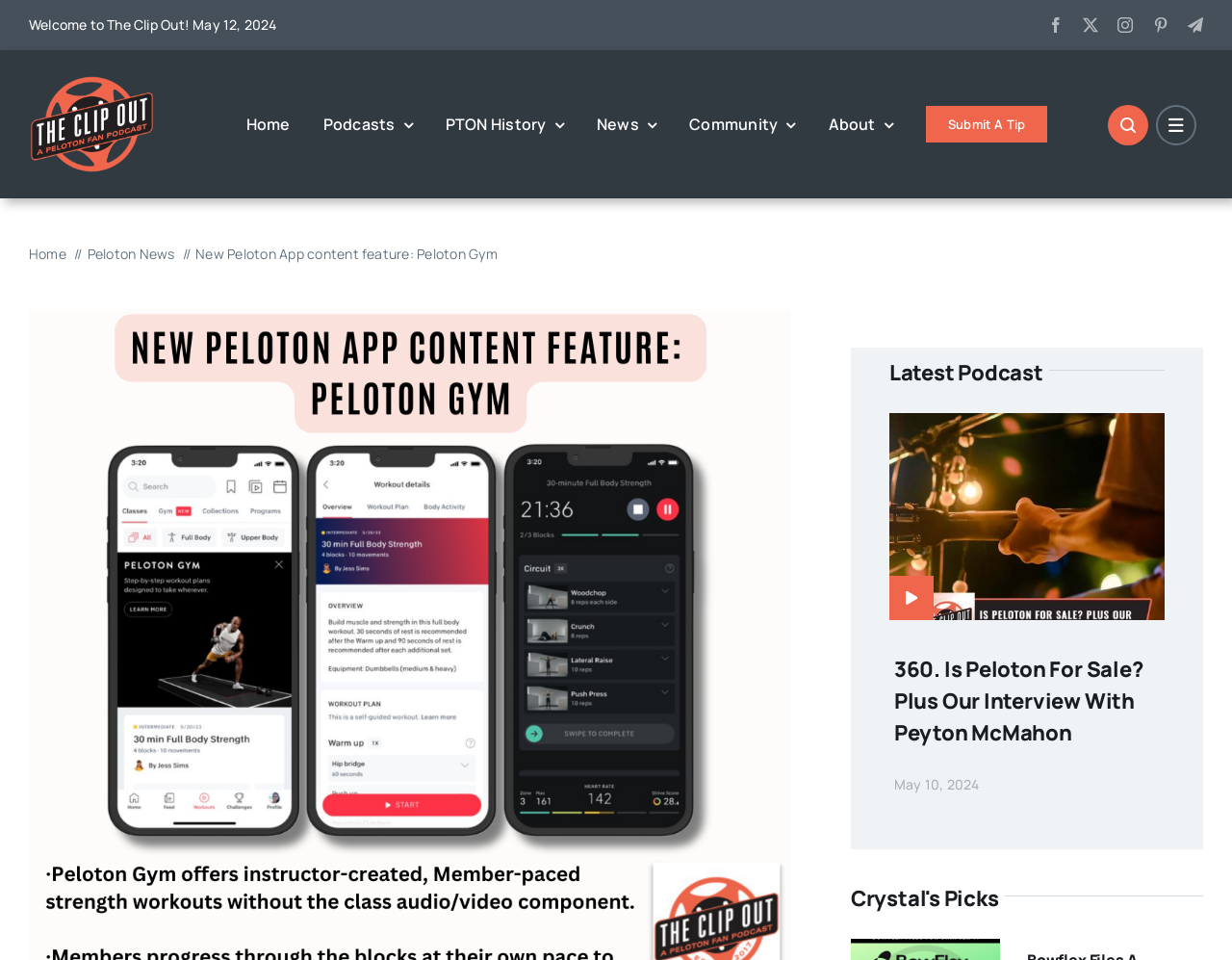Pinpoint the bounding box coordinates of the clickable element to carry out the following instruction: "Visit the Peloton News page."

[0.071, 0.255, 0.142, 0.274]